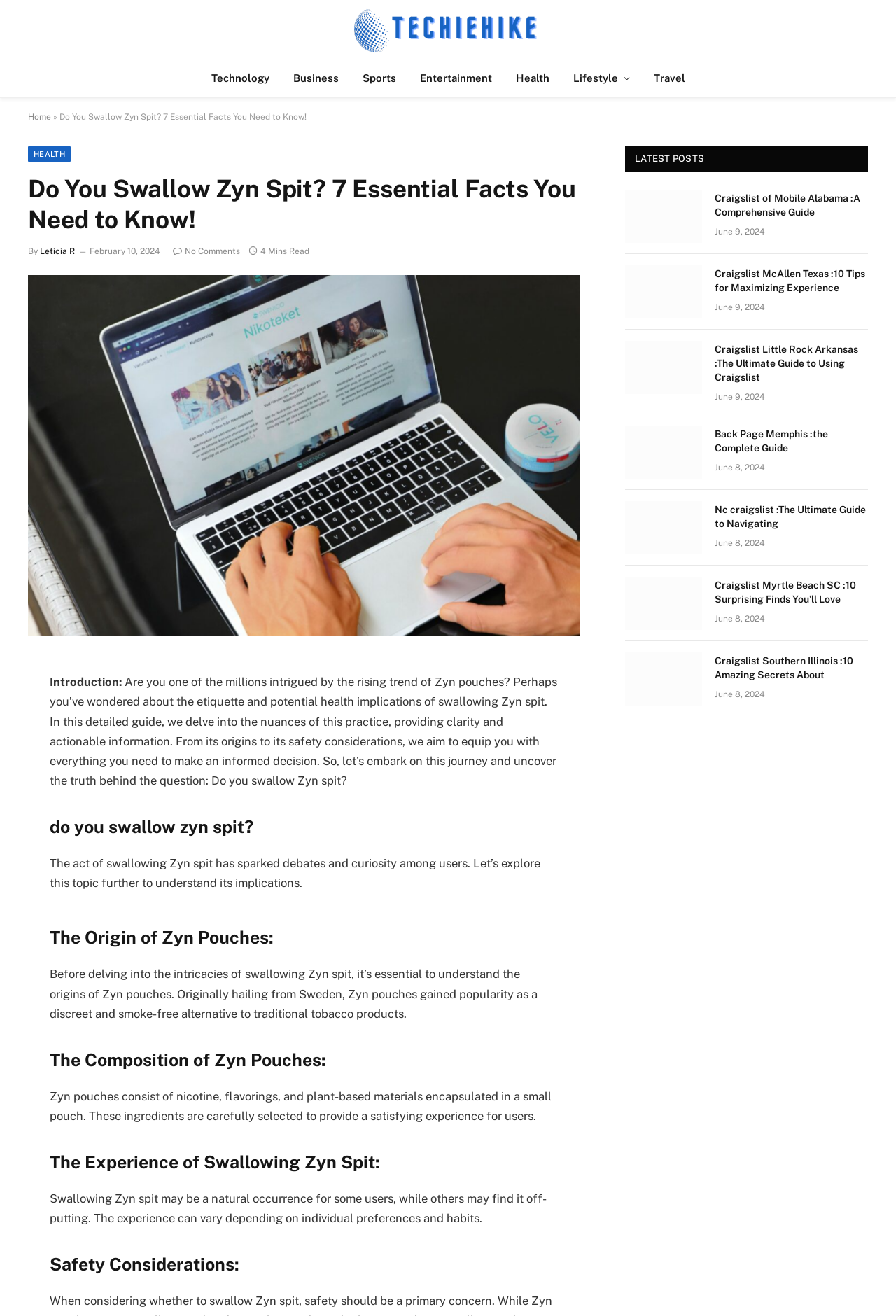Based on the image, provide a detailed and complete answer to the question: 
What is the date of publication of the article 'Do You Swallow Zyn Spit?'?

The date of publication of the article 'Do You Swallow Zyn Spit?' can be found by looking at the text 'February 10, 2024' located below the article title, which indicates that the article was published on February 10, 2024.